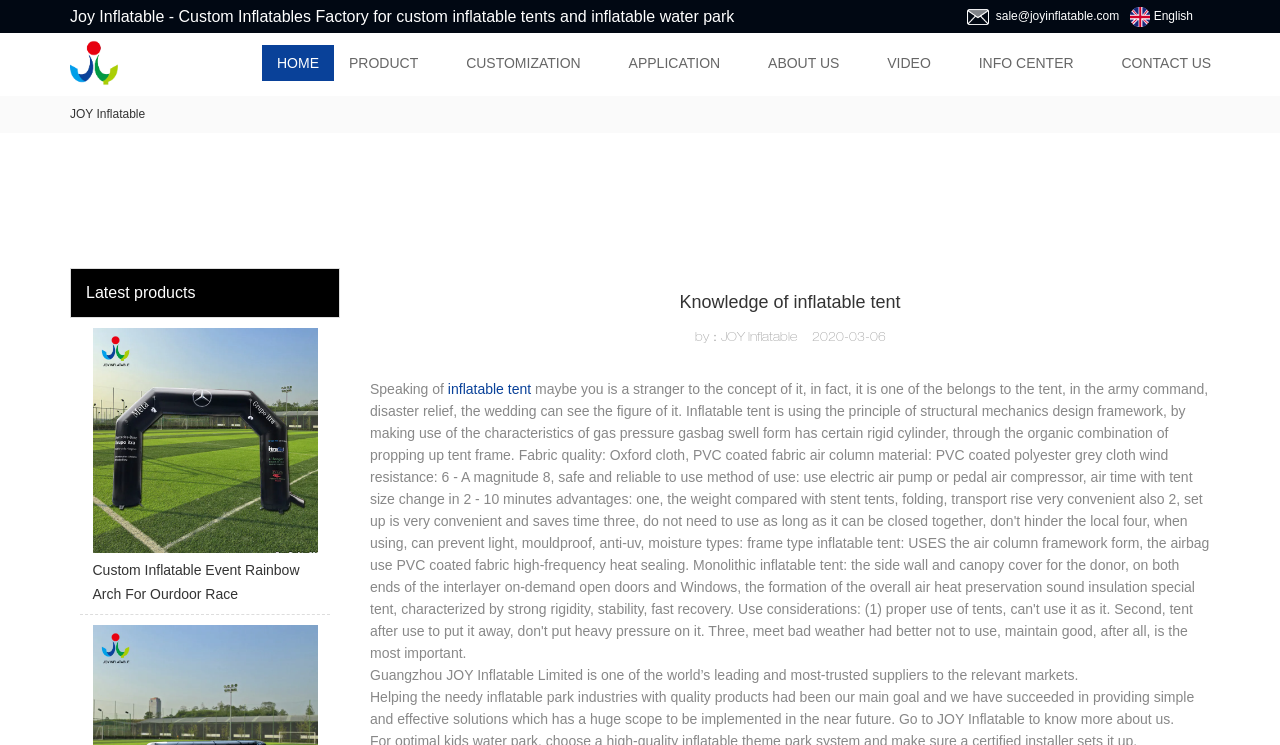Find the bounding box of the UI element described as: "sale@joyinflatable.com". The bounding box coordinates should be given as four float values between 0 and 1, i.e., [left, top, right, bottom].

[0.755, 0.012, 0.874, 0.031]